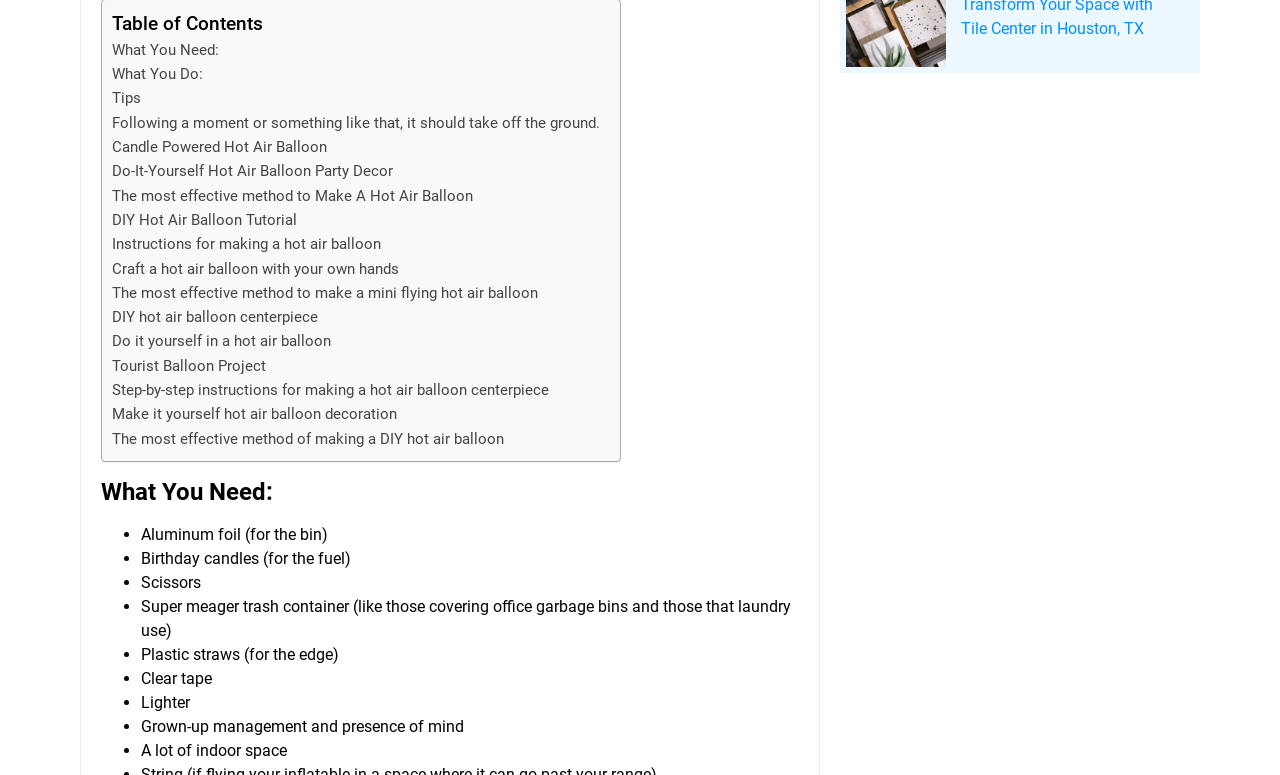What is the main topic of this webpage?
Identify the answer in the screenshot and reply with a single word or phrase.

Hot Air Balloon